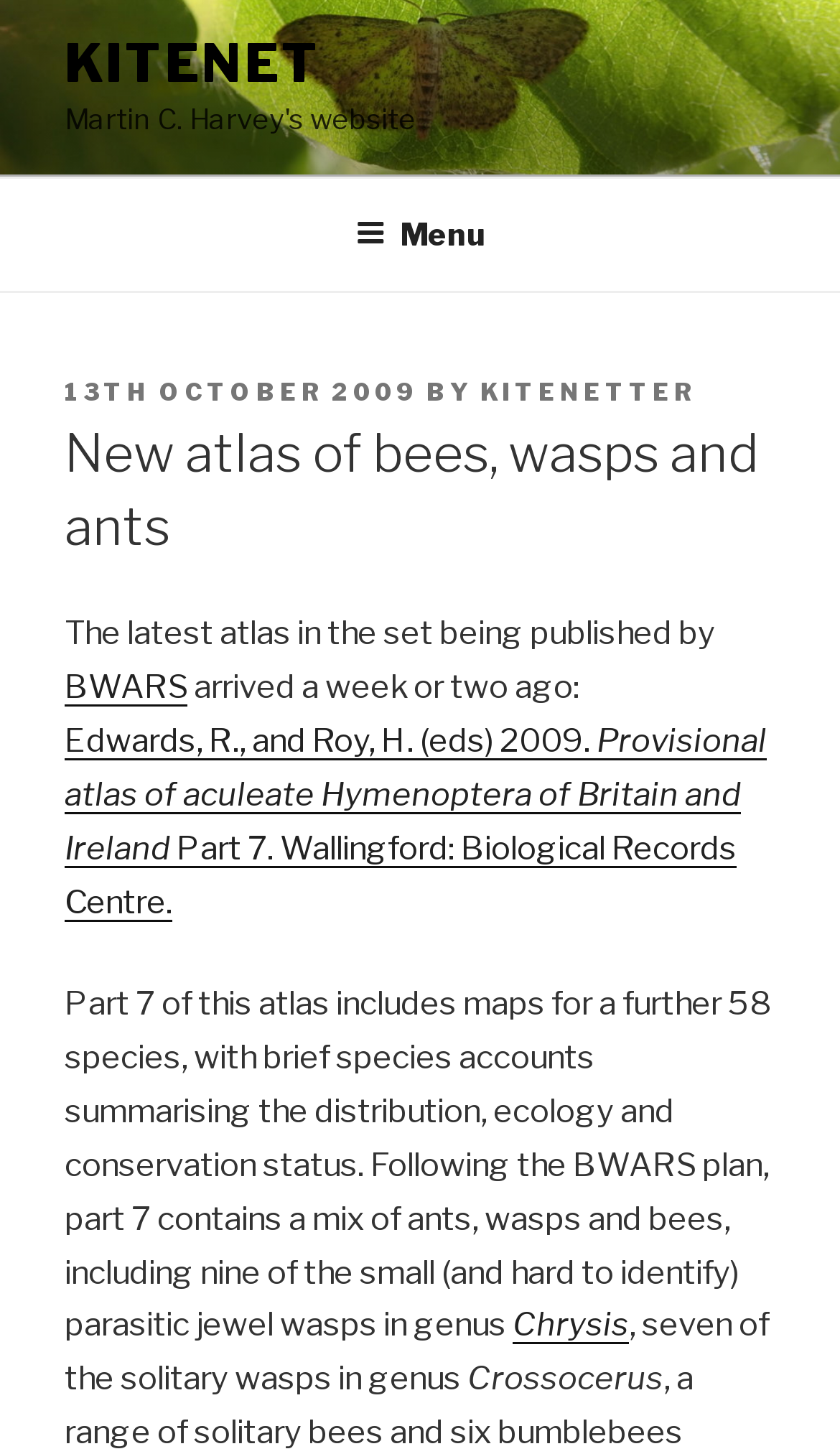Respond to the question below with a concise word or phrase:
What is the date of the post?

13TH OCTOBER 2009